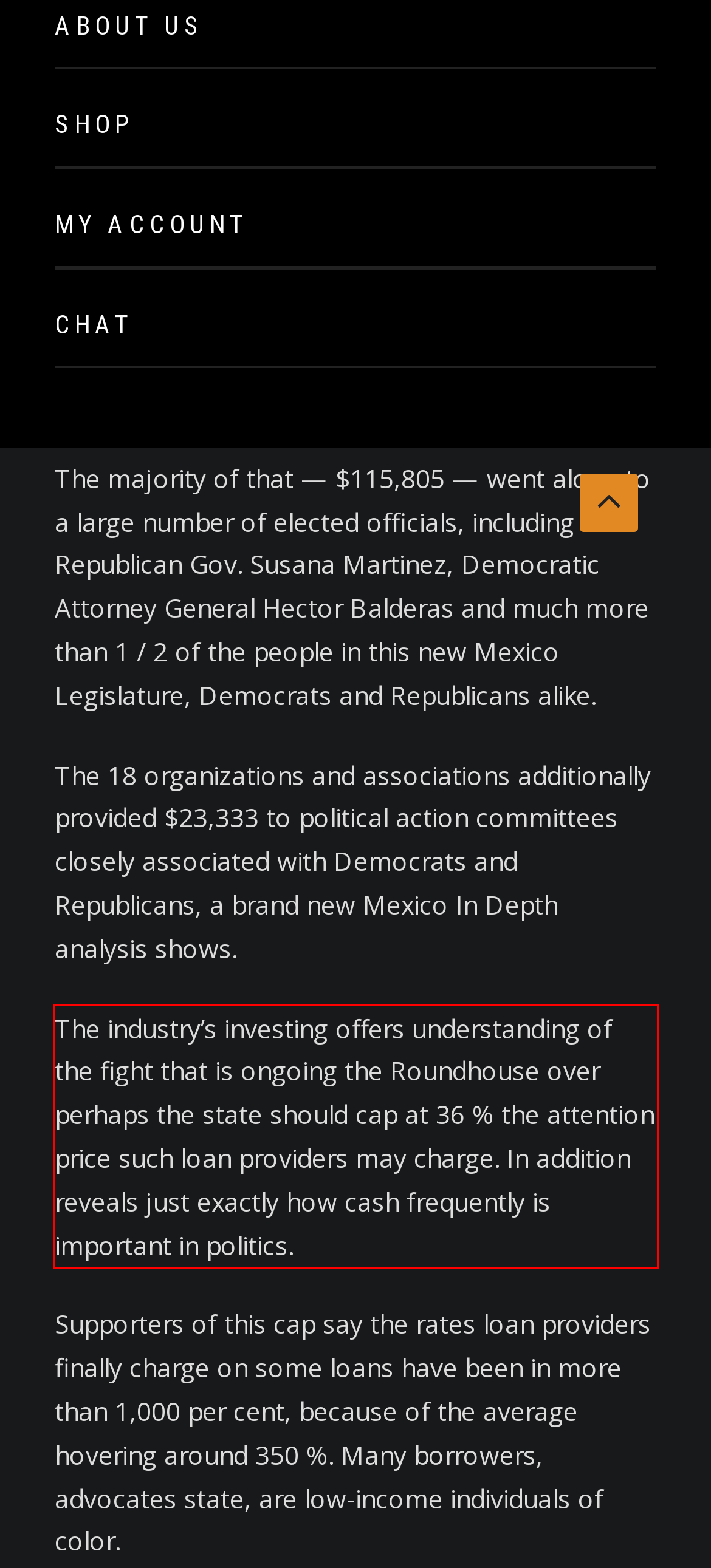Given a screenshot of a webpage, locate the red bounding box and extract the text it encloses.

The industry’s investing offers understanding of the fight that is ongoing the Roundhouse over perhaps the state should cap at 36 % the attention price such loan providers may charge. In addition reveals just exactly how cash frequently is important in politics.